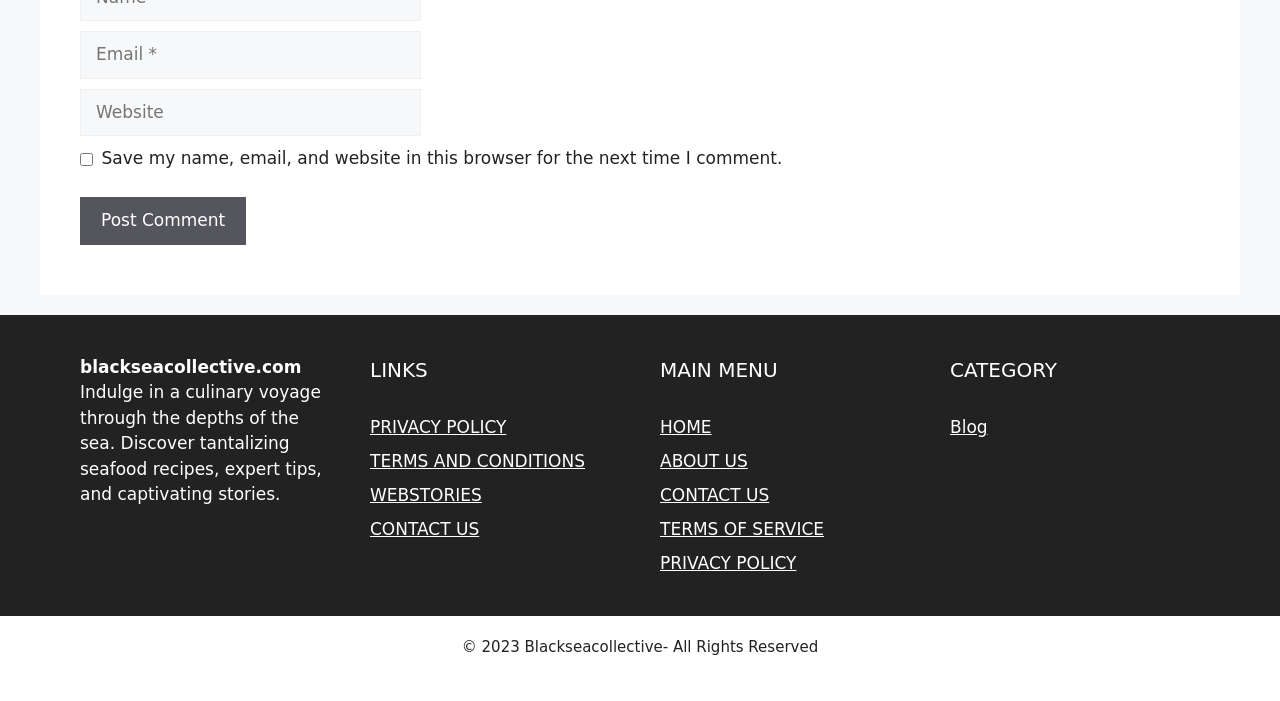Please find the bounding box coordinates of the section that needs to be clicked to achieve this instruction: "Visit PRIVACY POLICY".

[0.289, 0.595, 0.396, 0.623]